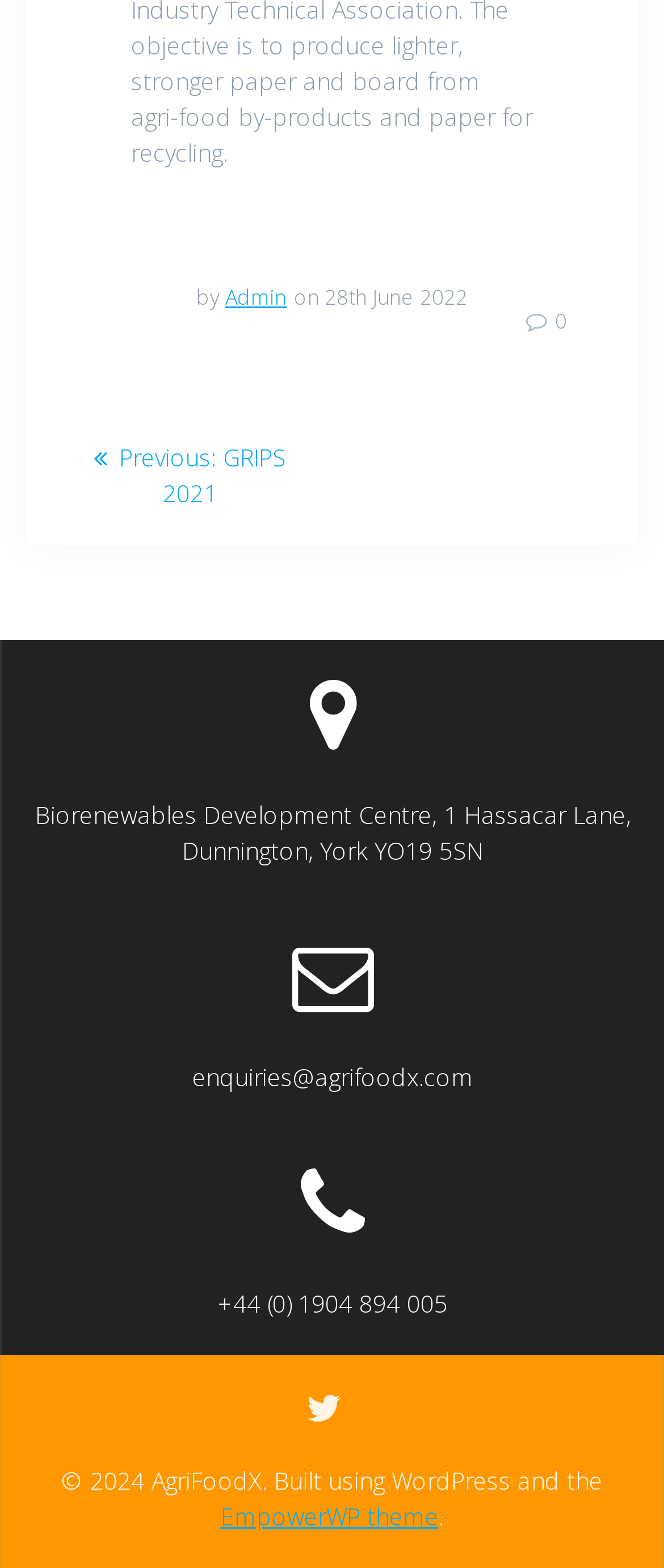Use one word or a short phrase to answer the question provided: 
What is the address of Biorenewables Development Centre?

1 Hassacar Lane, Dunnington, York YO19 5SN